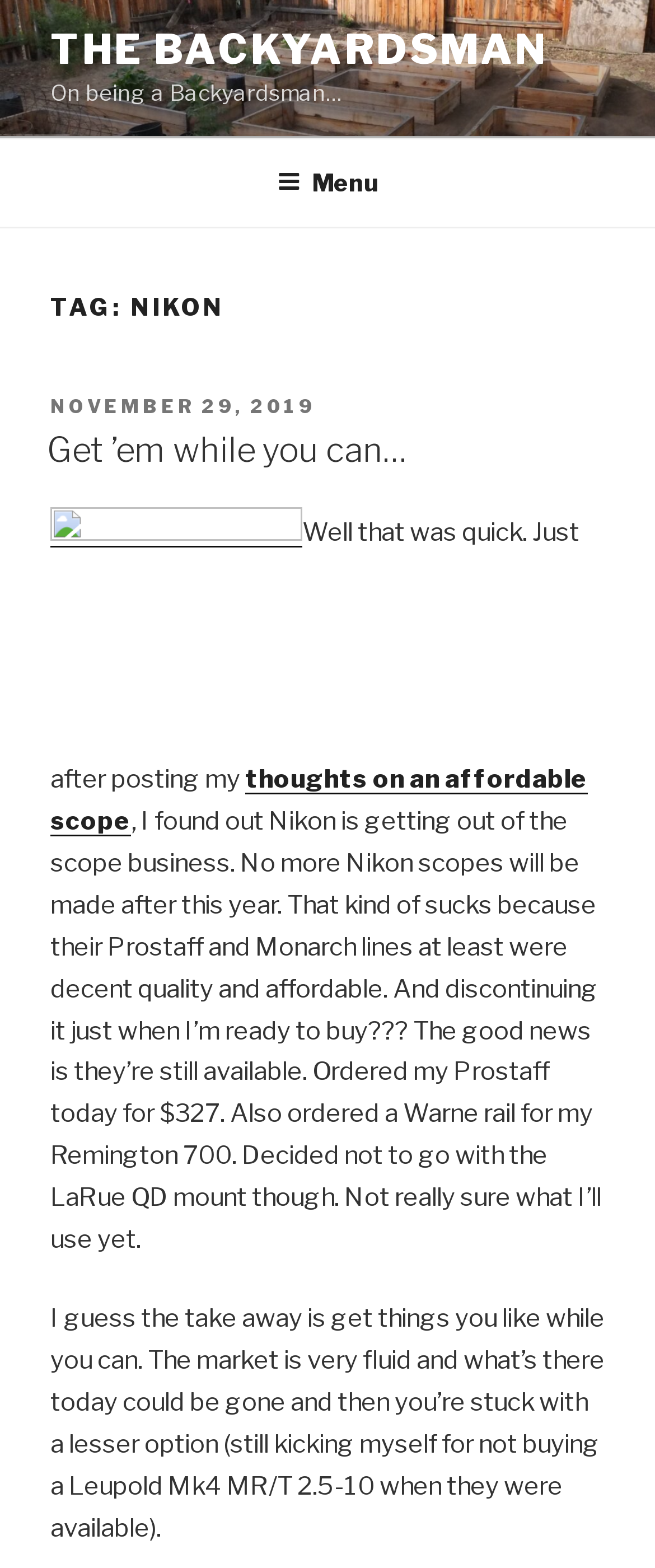What is the name of the mount that the author decided not to buy?
Please ensure your answer to the question is detailed and covers all necessary aspects.

I found the name of the mount that the author decided not to buy by reading the text content of the webpage. The author mentions that they decided not to go with the LaRue QD mount.